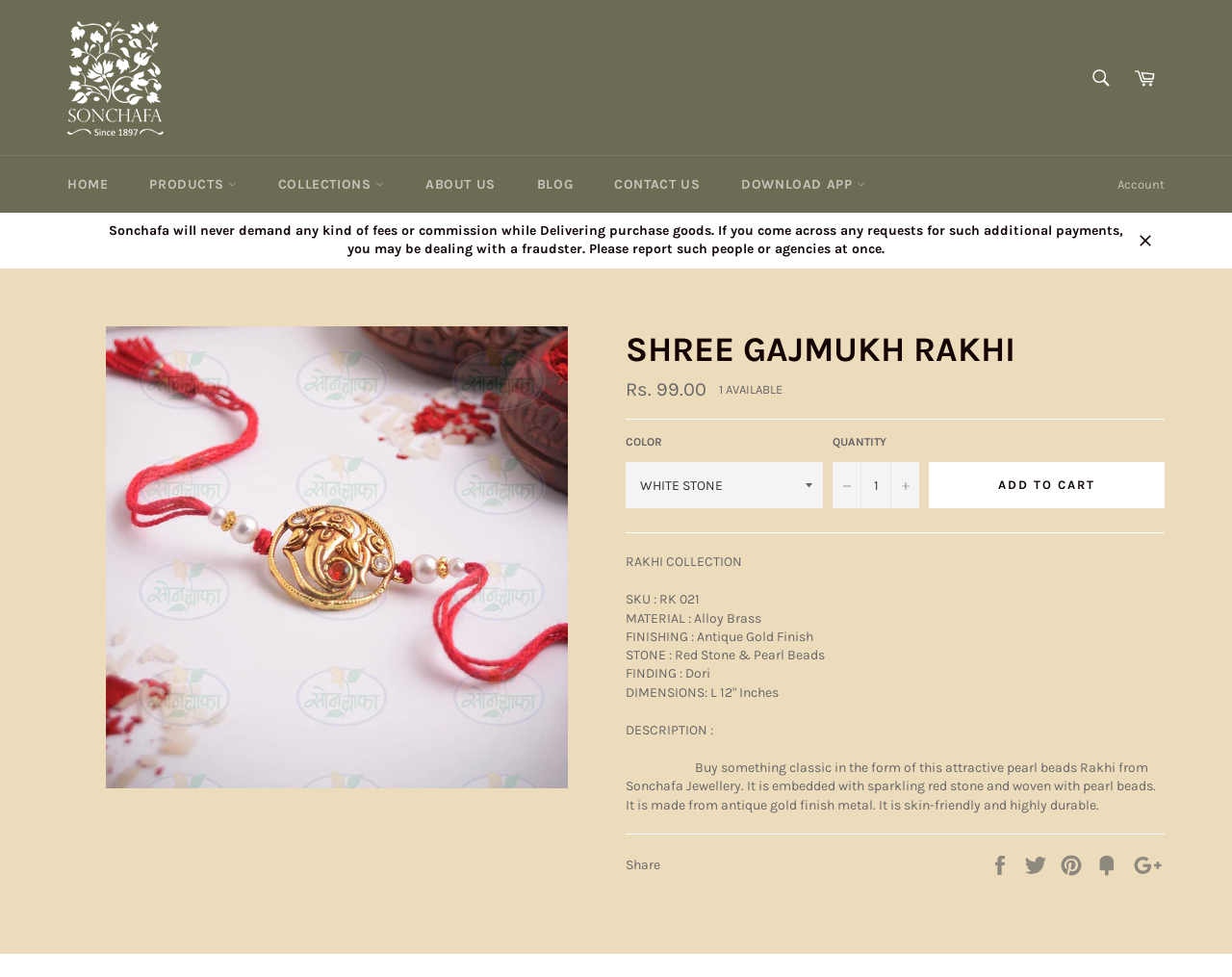Identify the bounding box for the UI element described as: "+1 on Google Plus". Ensure the coordinates are four float numbers between 0 and 1, formatted as [left, top, right, bottom].

[0.918, 0.876, 0.945, 0.893]